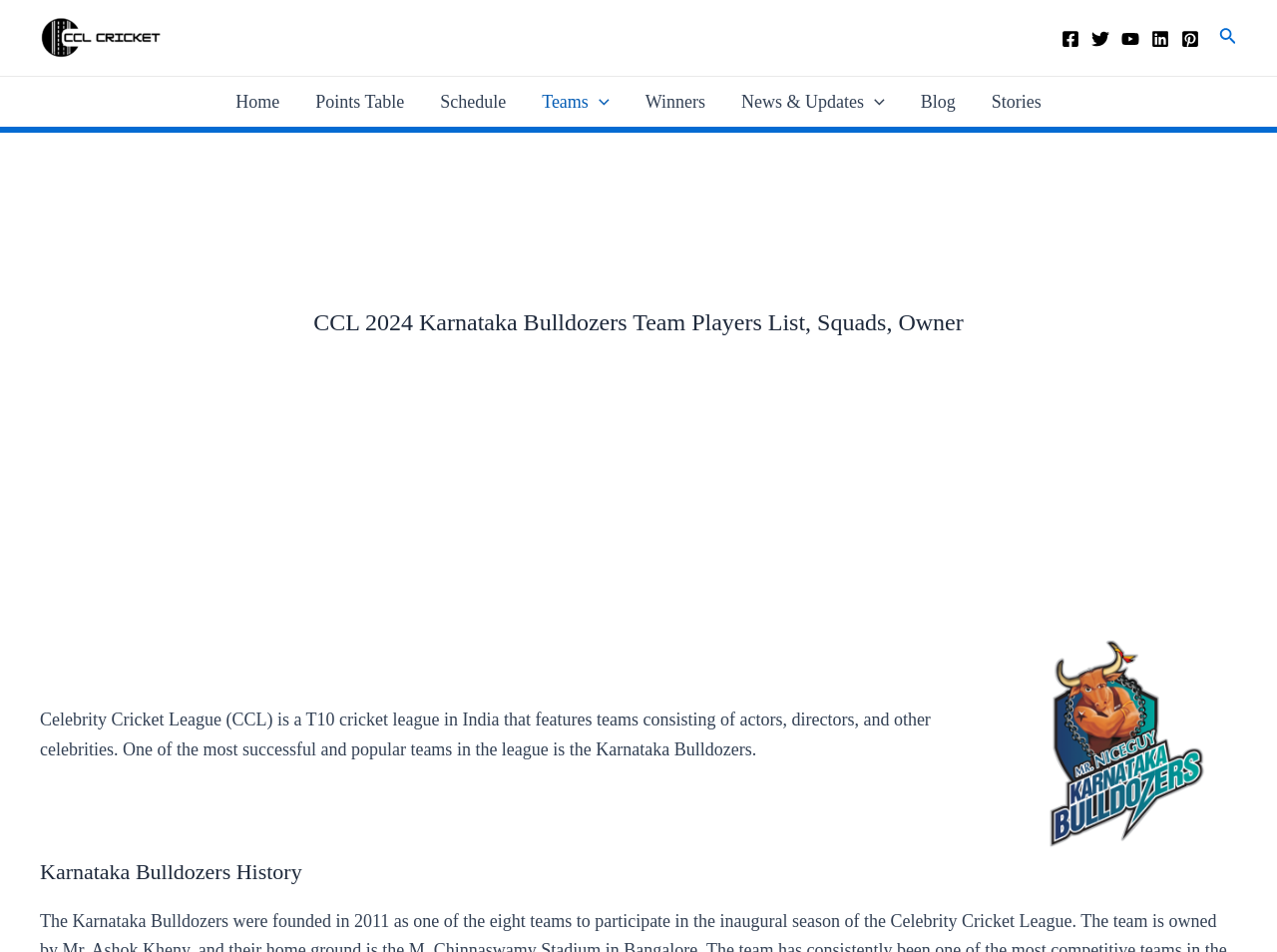Locate and provide the bounding box coordinates for the HTML element that matches this description: "Points Table".

[0.233, 0.081, 0.331, 0.133]